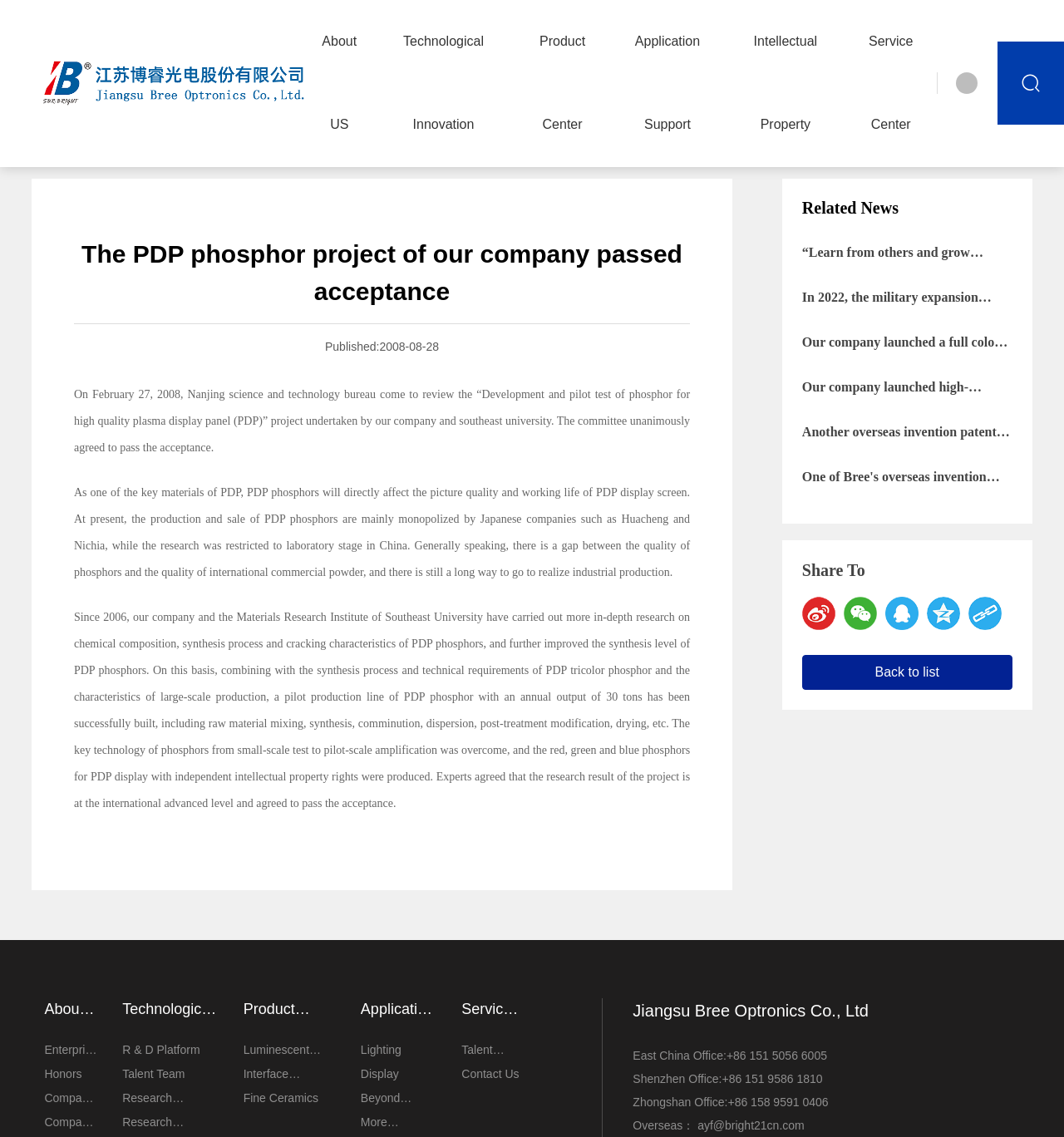Using a single word or phrase, answer the following question: 
What is the 'Application Support' section about?

Support for various applications